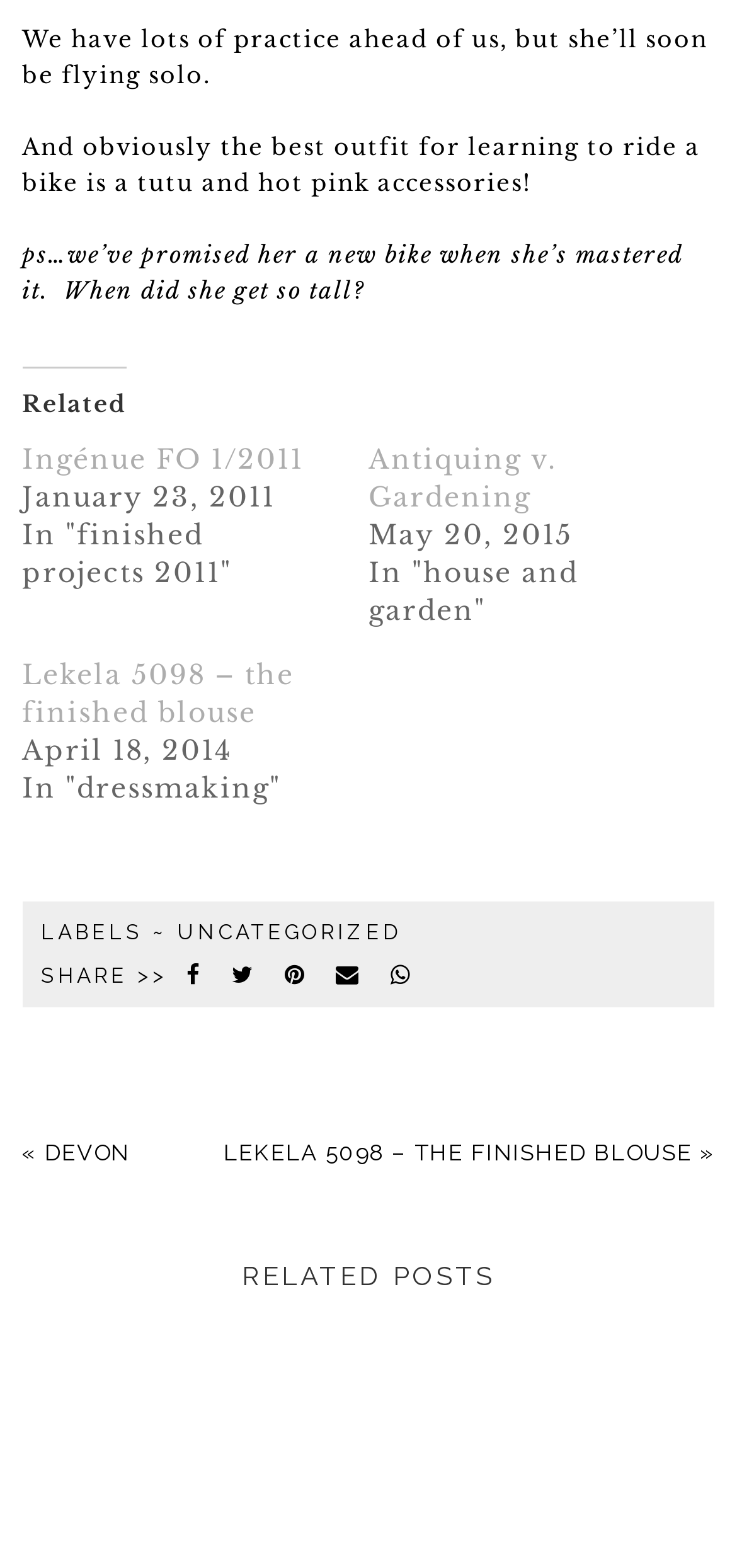Using the information shown in the image, answer the question with as much detail as possible: What is the author's daughter wearing while learning to ride a bike?

The author mentions that the best outfit for learning to ride a bike is a tutu and hot pink accessories, implying that their daughter is wearing this outfit while learning to ride a bike.